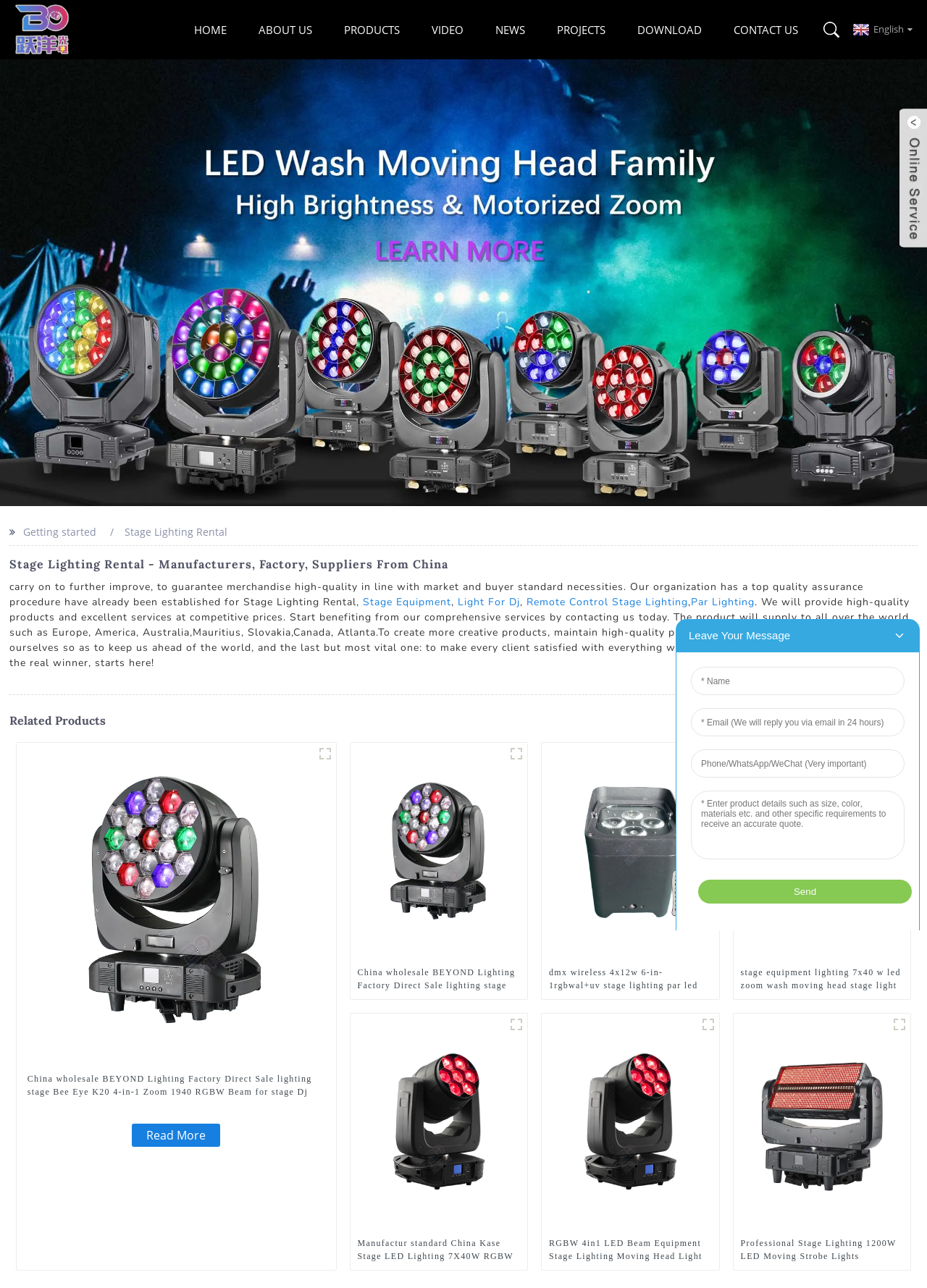Respond to the question below with a single word or phrase:
What is the purpose of the 'DOWNLOAD' link?

To download resources